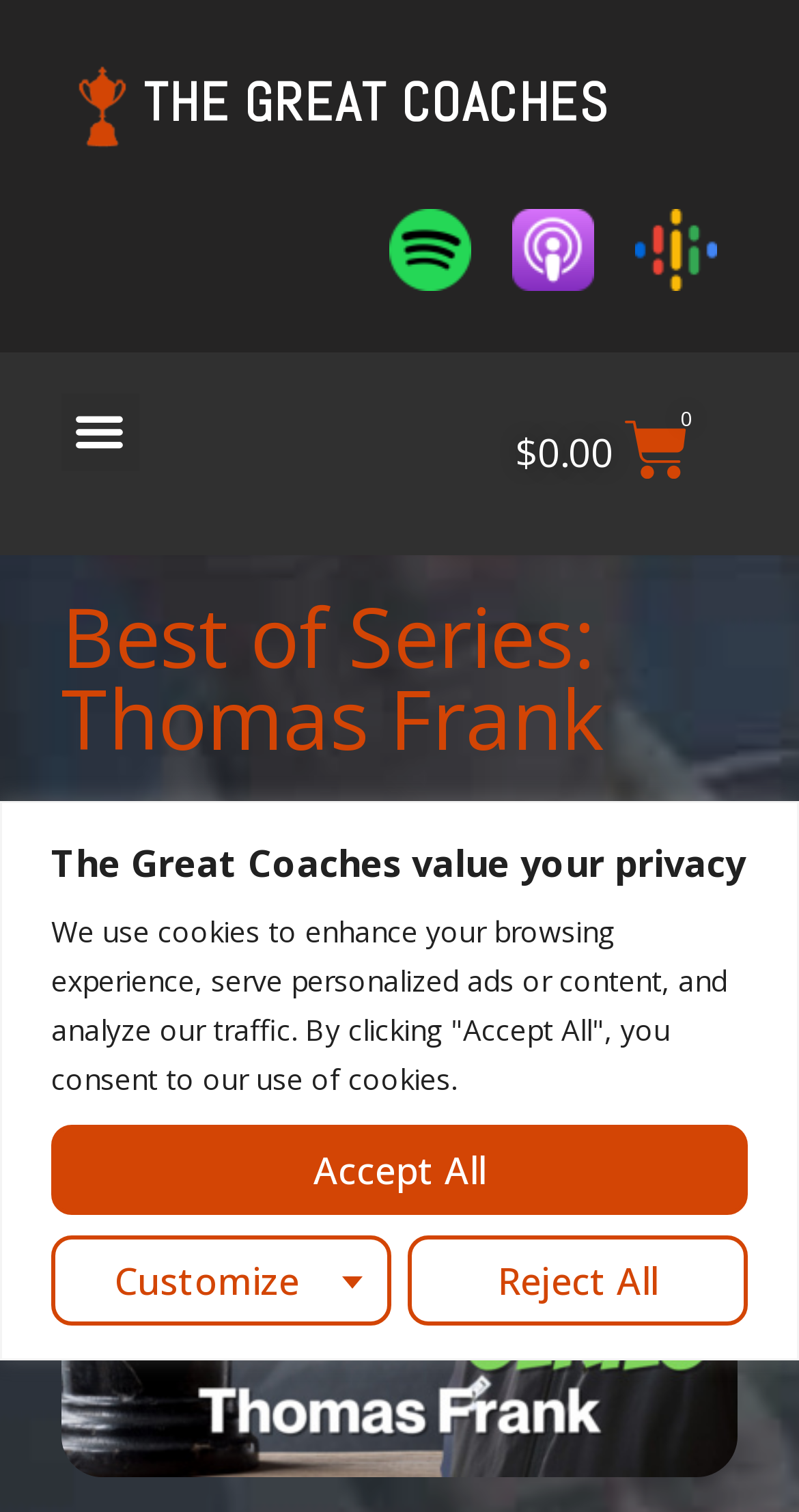What is the name of the coach featured in this episode?
Answer with a single word or short phrase according to what you see in the image.

Thomas Frank